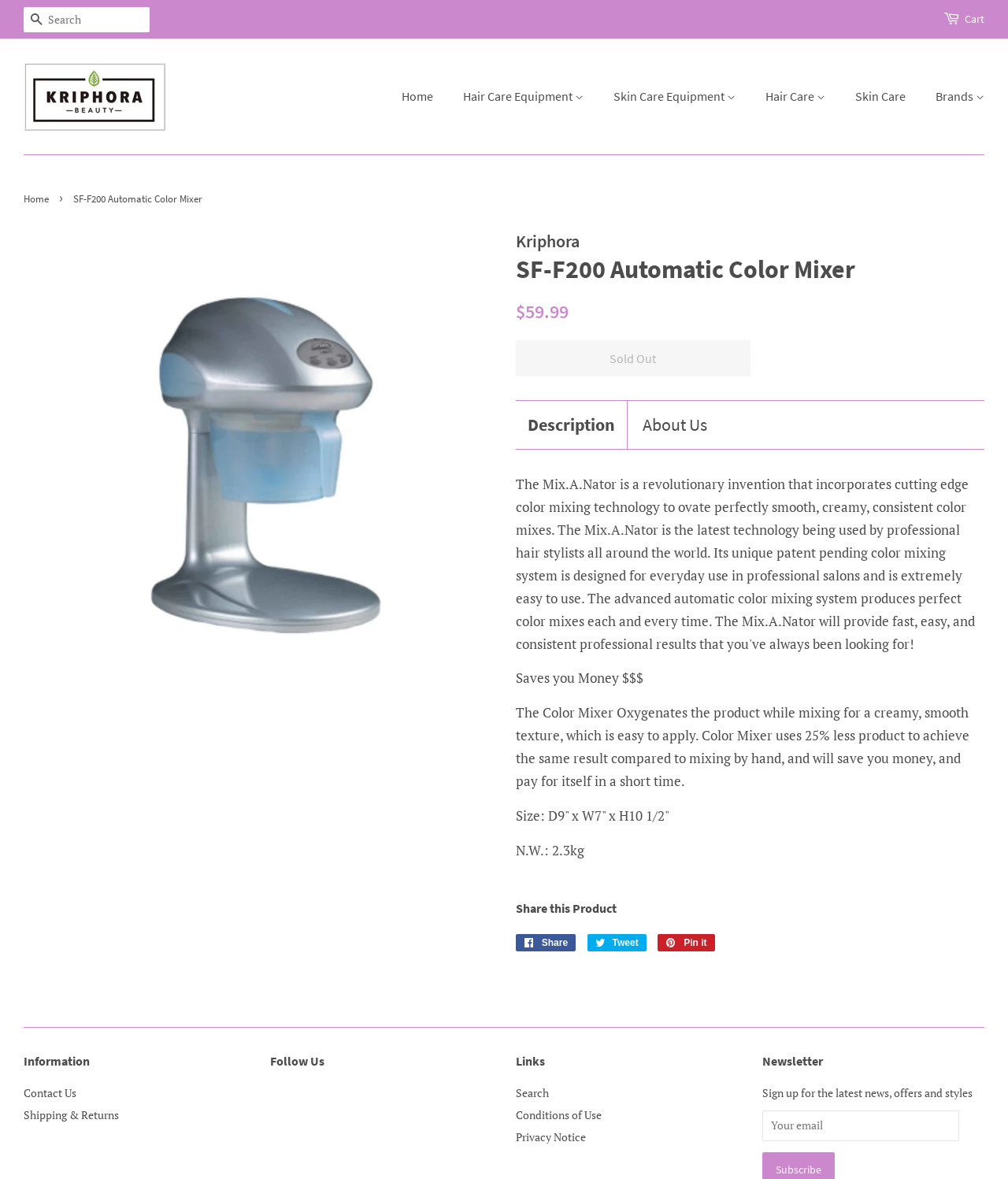Find and specify the bounding box coordinates that correspond to the clickable region for the instruction: "Learn about SF-F200 Automatic Color Mixer".

[0.023, 0.053, 0.977, 0.132]